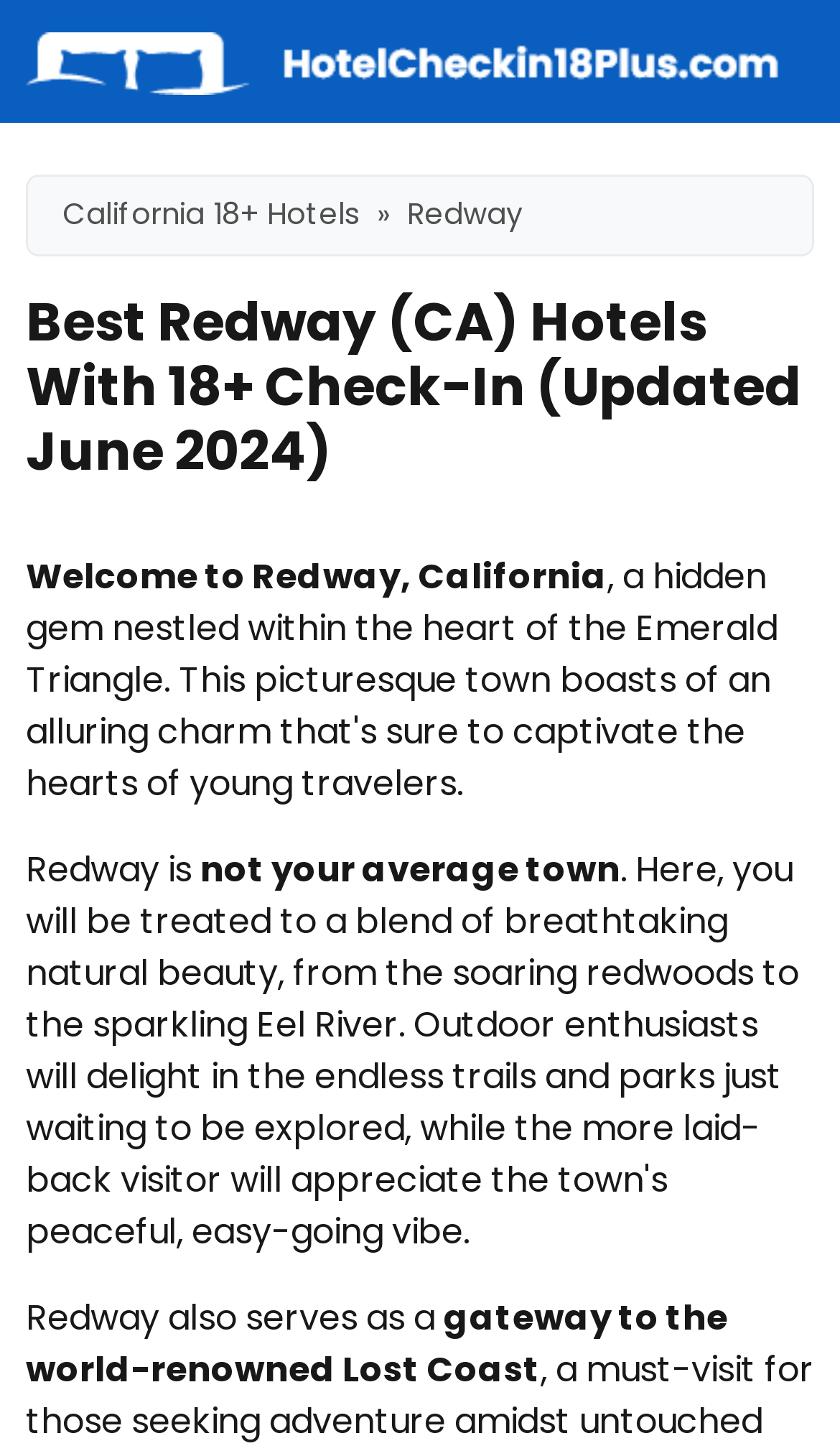Find the primary header on the webpage and provide its text.

Best Redway (CA) Hotels With 18+ Check-In (Updated June 2024)